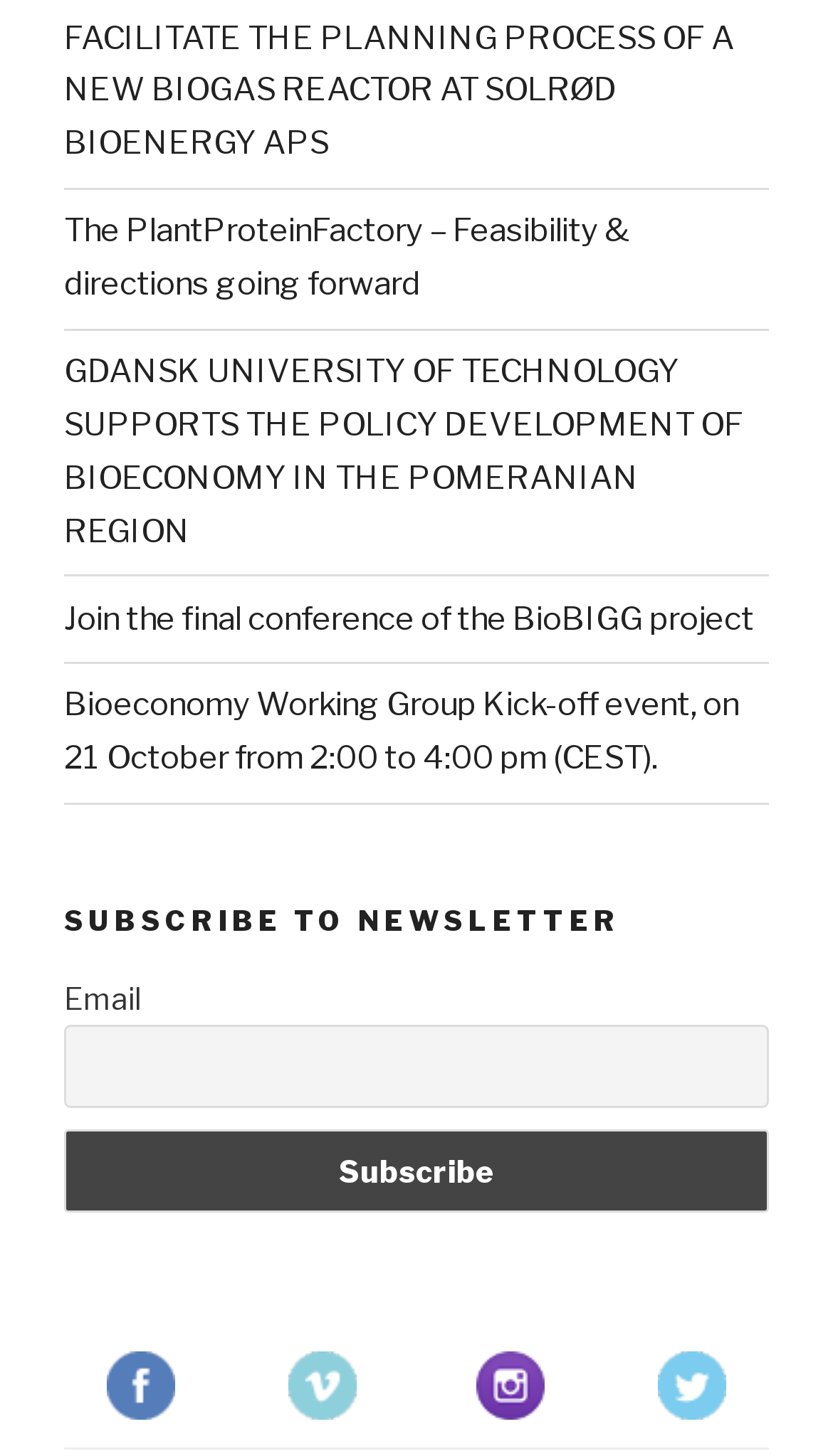Carefully observe the image and respond to the question with a detailed answer:
How many social media icons are there?

I found a table with four grid cells, each containing a social media icon and a link. The icons are Facebook and three others, which are not specified.